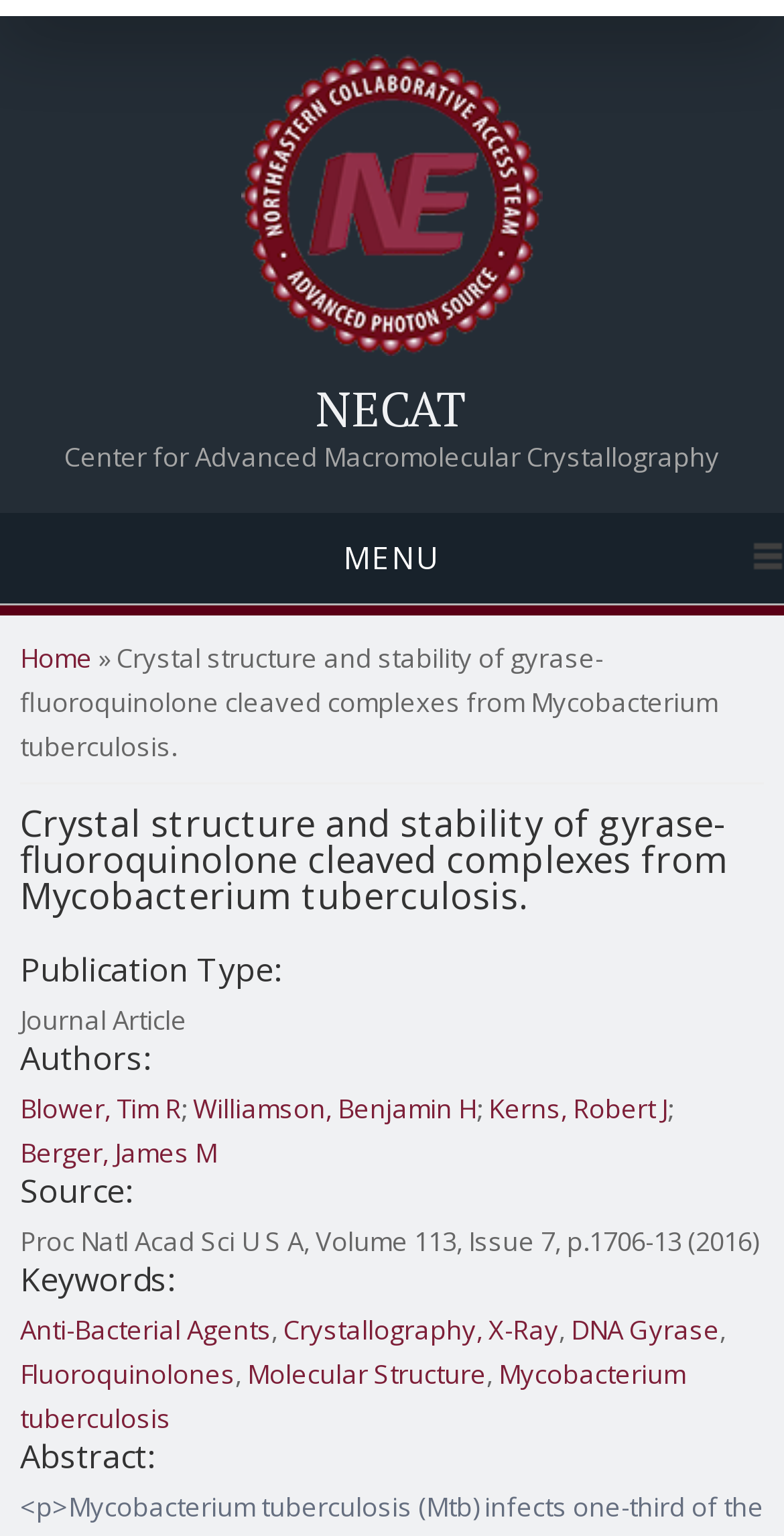Based on the provided description, "Berger, James M", find the bounding box of the corresponding UI element in the screenshot.

[0.026, 0.738, 0.277, 0.762]